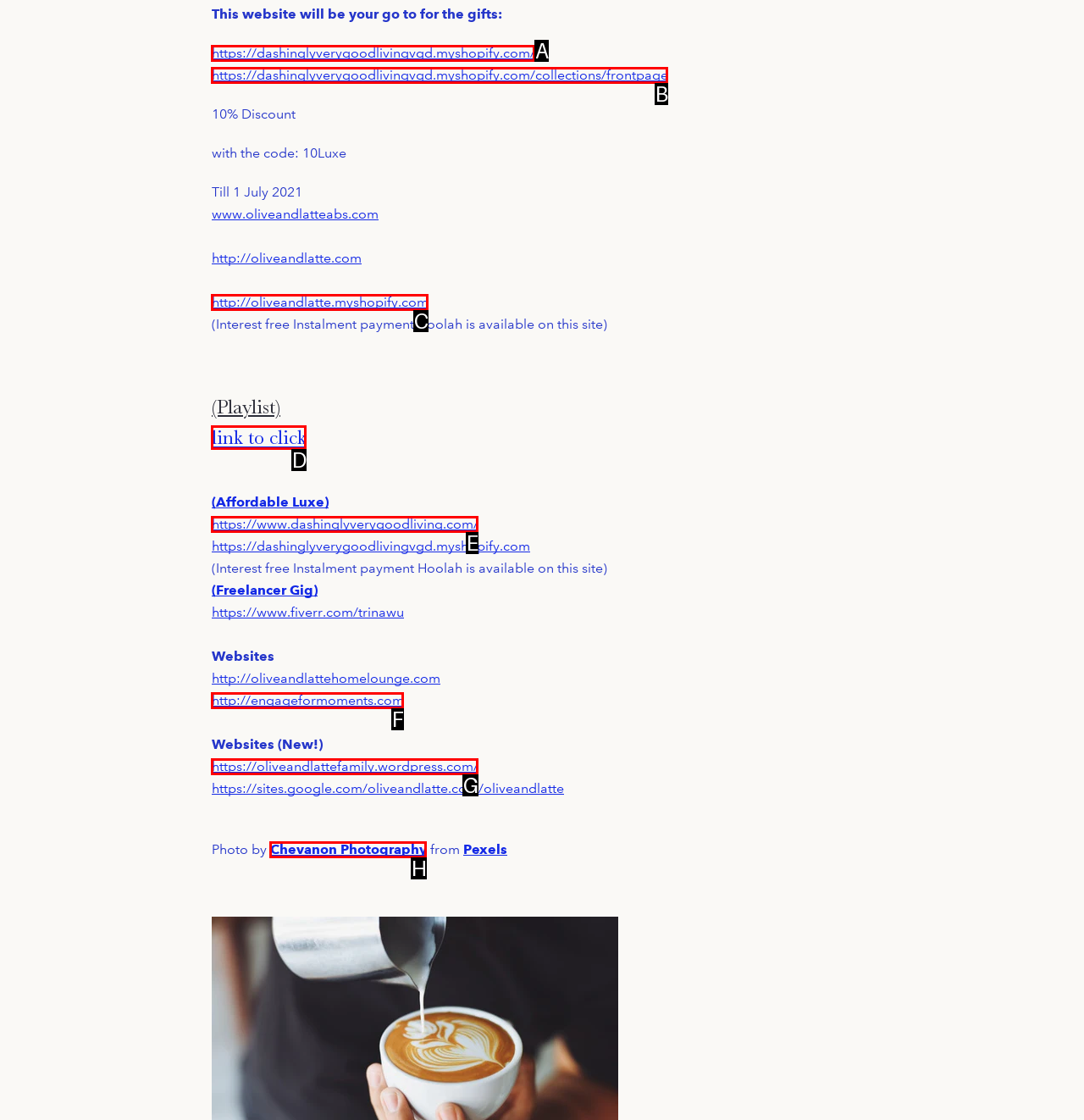Identify which option matches the following description: https://dashinglyverygoodlivingvgd.myshopify.com/collections/frontpage
Answer by giving the letter of the correct option directly.

B